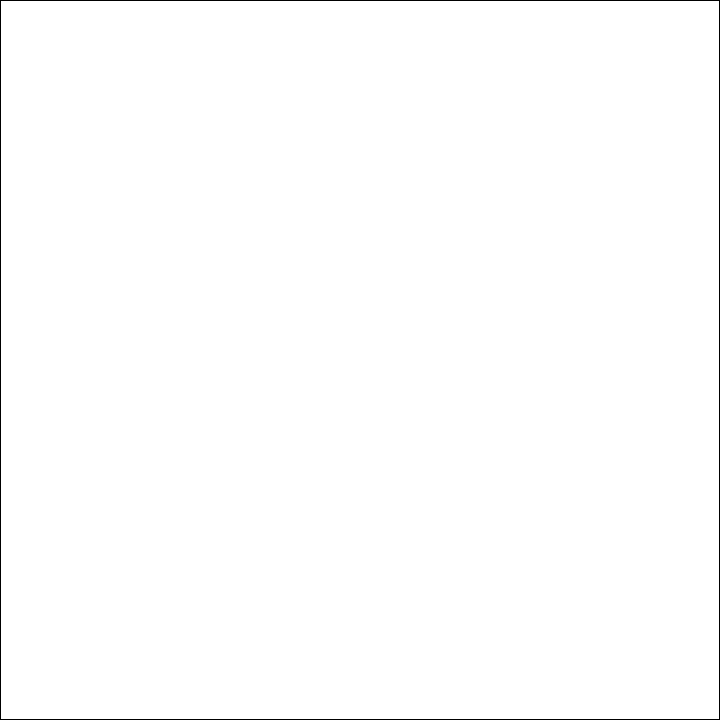What is unusual about the seeds in the image?
Please provide a comprehensive answer based on the contents of the image.

The caption notes that it is unexpected that the seeds were not consumed by wildlife, such as chipmunks, which is usually the case, making this observation unusual.